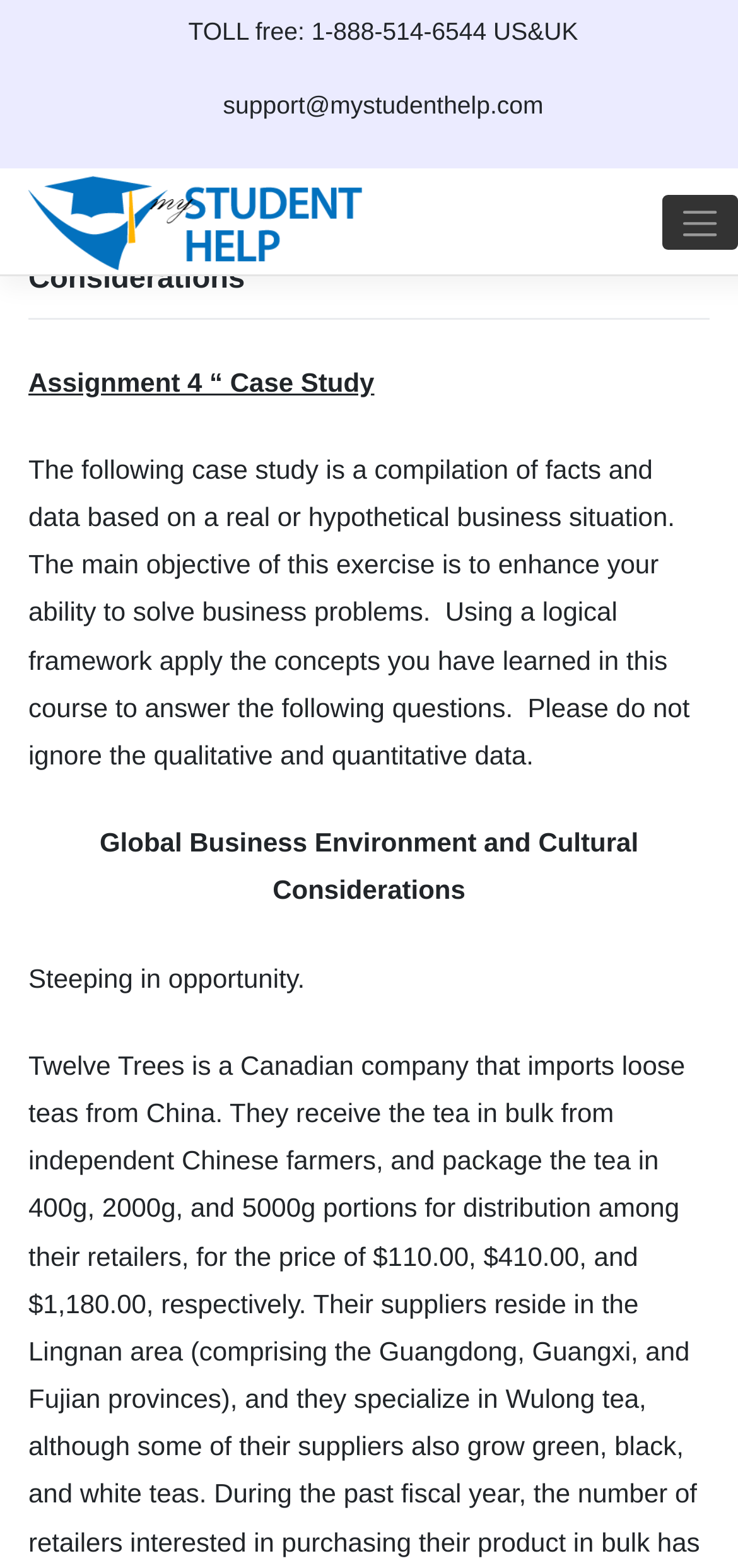What is the main objective of the case study?
Please give a well-detailed answer to the question.

The main objective of the case study is mentioned in the static text element, which is 'The main objective of this exercise is to enhance your ability to solve business problems.' This text is located below the heading 'Assignment 4 “ Case Study'.